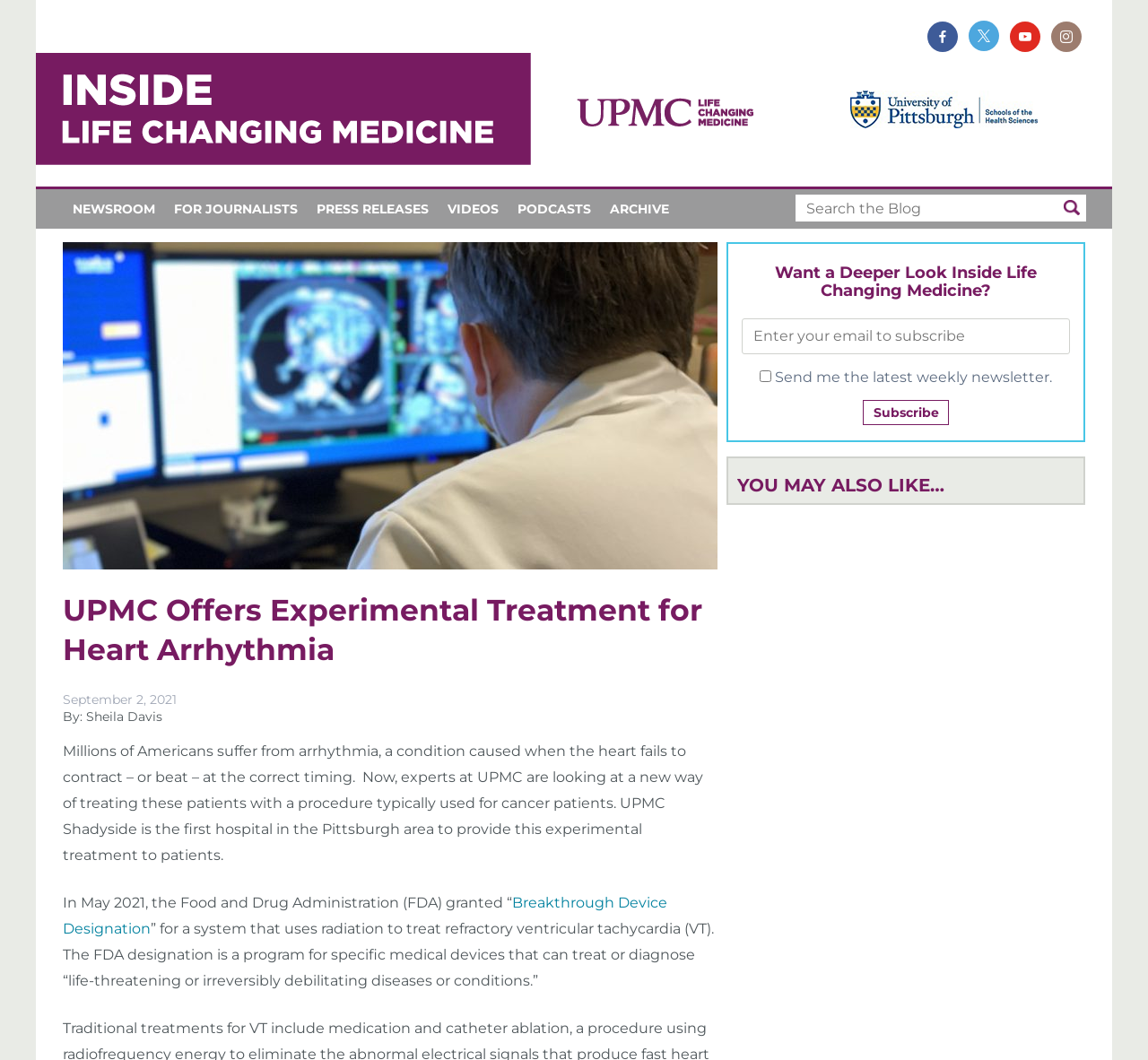Locate the bounding box coordinates of the element to click to perform the following action: 'Enter email to subscribe'. The coordinates should be given as four float values between 0 and 1, in the form of [left, top, right, bottom].

[0.646, 0.3, 0.932, 0.334]